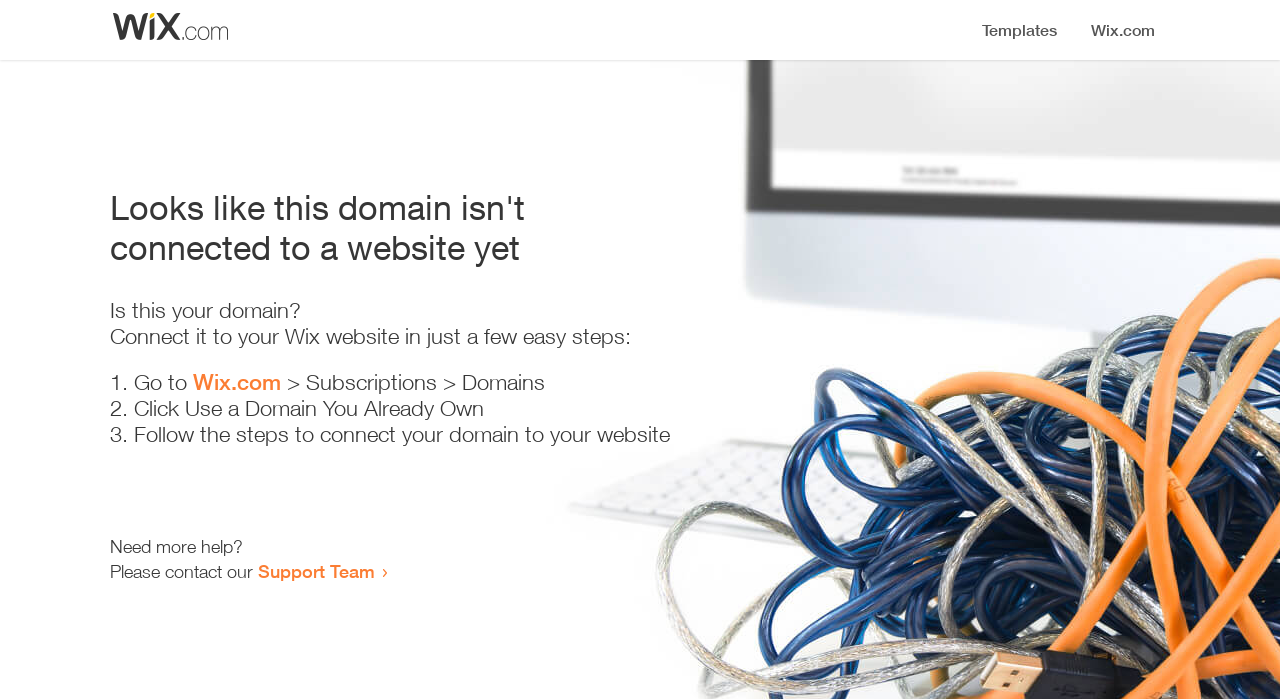Using the elements shown in the image, answer the question comprehensively: What is the current status of this domain?

The webpage indicates that the domain is not connected to a website yet, as stated in the heading 'Looks like this domain isn't connected to a website yet'.